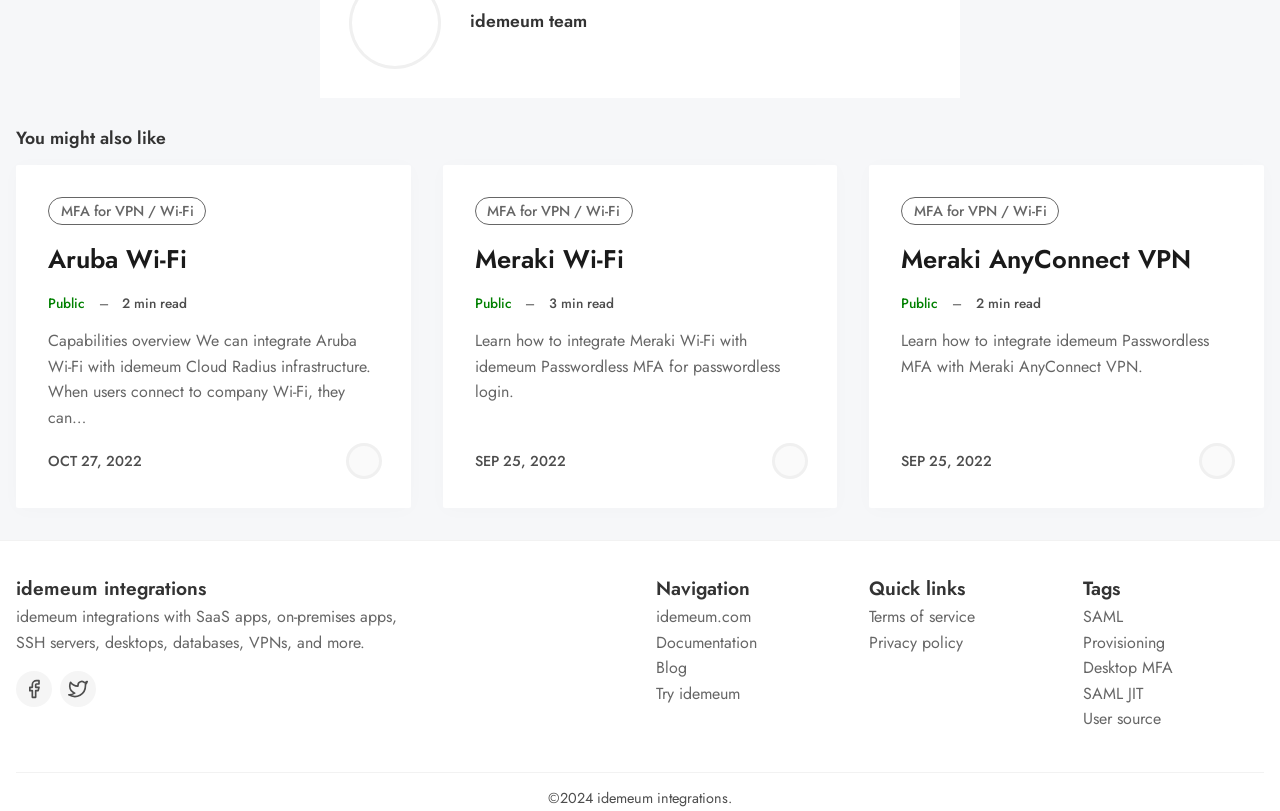Please mark the clickable region by giving the bounding box coordinates needed to complete this instruction: "Click on the 'MFA for VPN / Wi-Fi' link".

[0.038, 0.243, 0.161, 0.278]